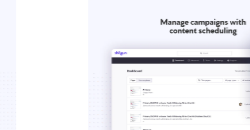Answer briefly with one word or phrase:
What is the purpose of content scheduling?

Streamline efforts